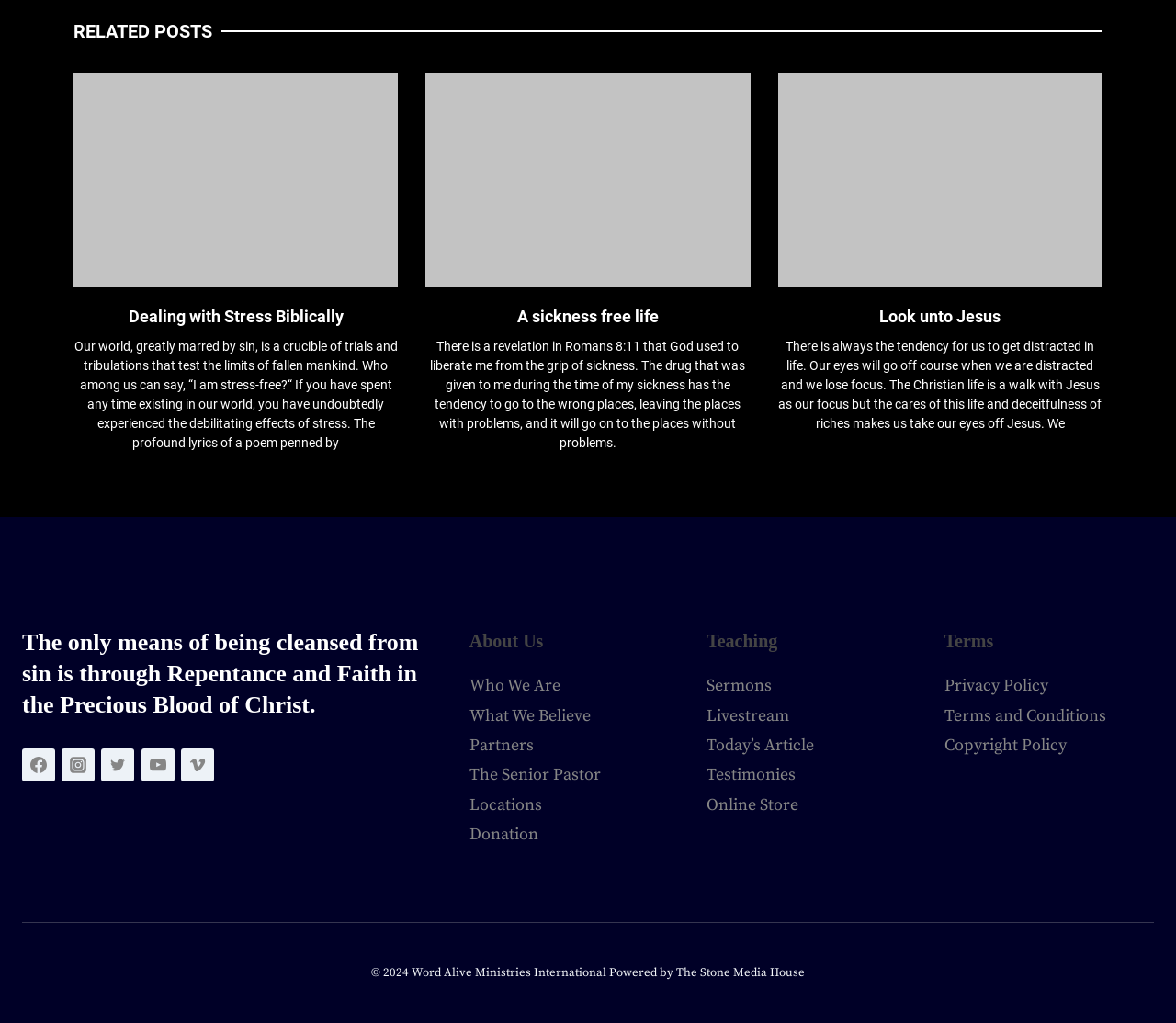Give a one-word or short phrase answer to this question: 
What is the topic of the third article?

Look unto Jesus